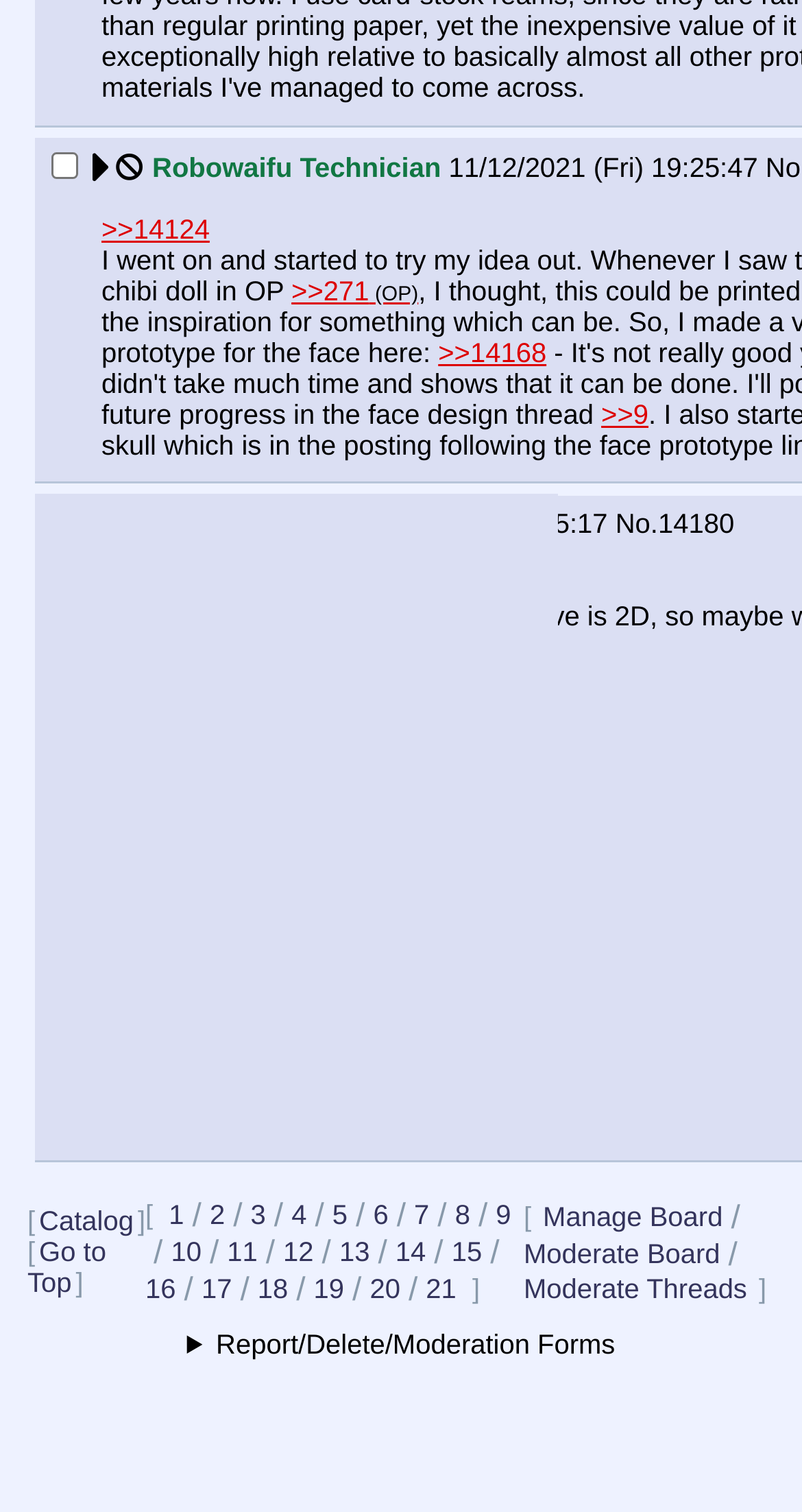How many posts are on this page? From the image, respond with a single word or brief phrase.

2